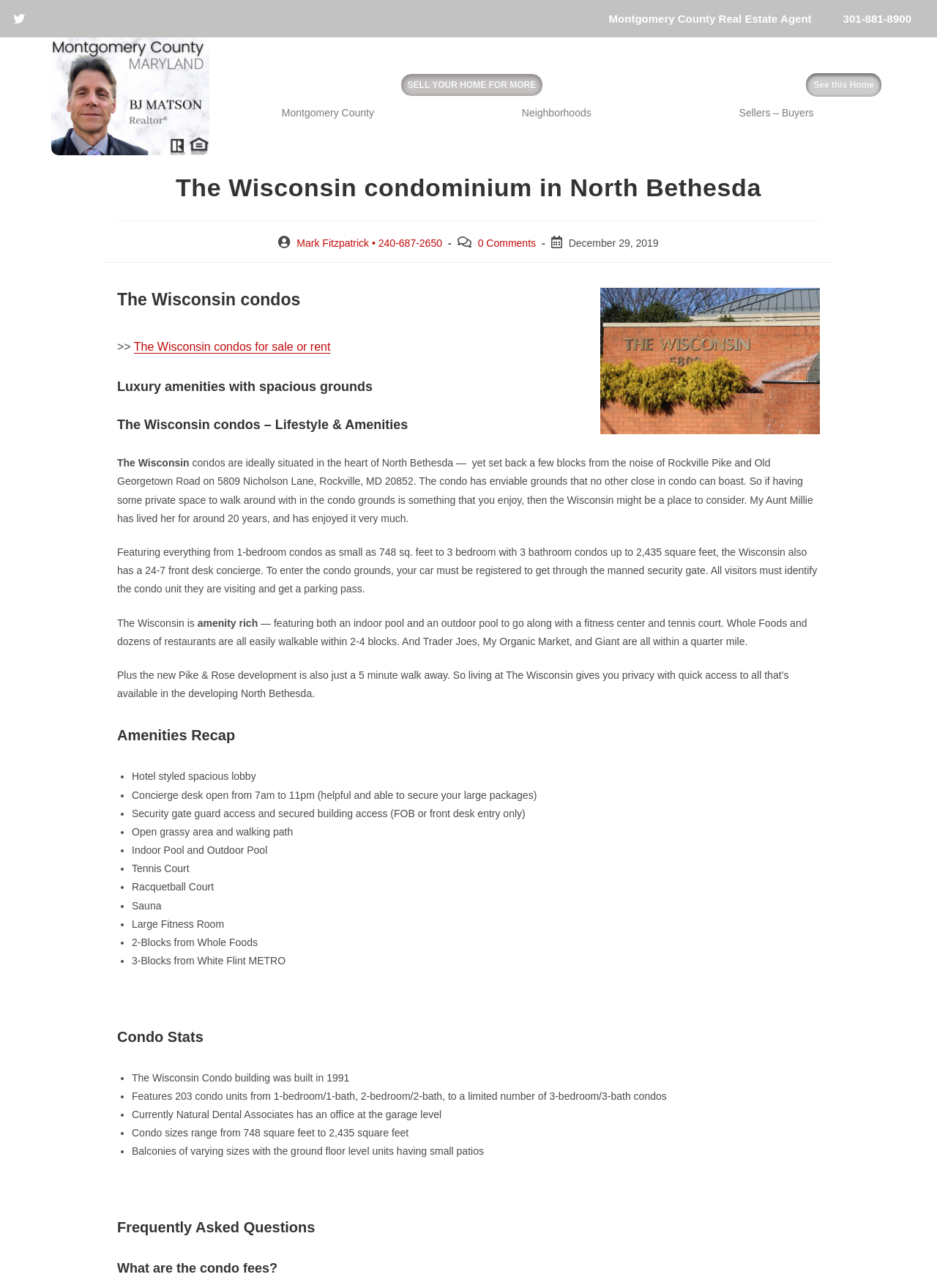What is the security feature of The Wisconsin condominium?
Provide an in-depth and detailed answer to the question.

The webpage mentions that to enter the condo grounds, your car must be registered to get through the manned security gate, ensuring a secure living environment for residents.